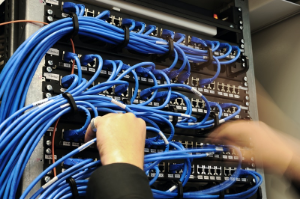Provide a thorough description of what you see in the image.

The image depicts a busy data center environment where an individual is working on a patch panel, managing a multitude of blue network cables. The person's hands are actively engaged in organizing or connecting cables to ensure proper network functionality. The backdrop showcases rows of neatly arranged ports, emphasizing the technological setup that facilitates data transmission. This scene highlights the critical role of network management in maintaining efficient and reliable communications within an organization, reflecting the intricate web of connections inherent in modern data infrastructure.